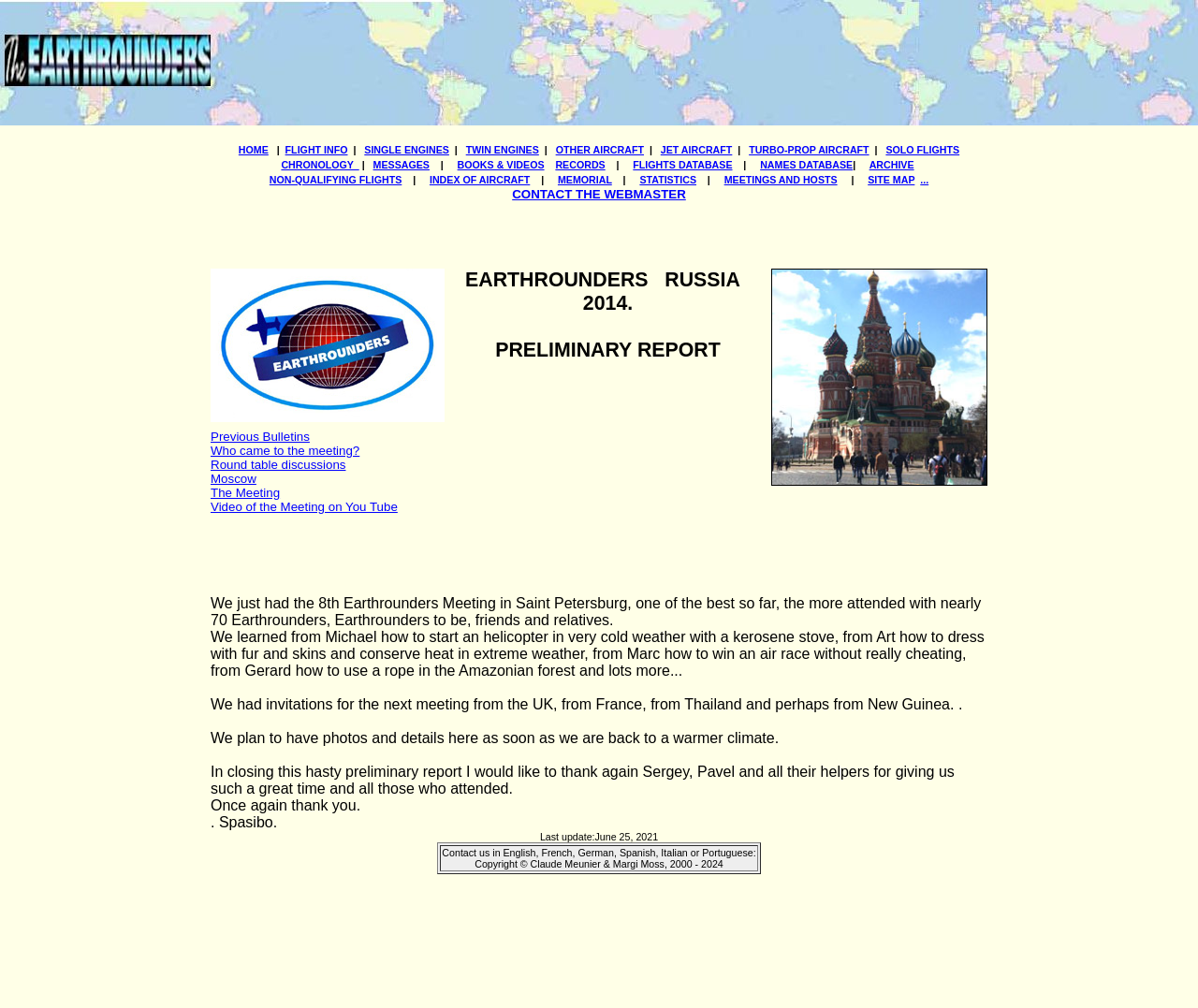Determine the bounding box coordinates of the clickable element necessary to fulfill the instruction: "View Previous Bulletins". Provide the coordinates as four float numbers within the 0 to 1 range, i.e., [left, top, right, bottom].

[0.176, 0.426, 0.259, 0.44]